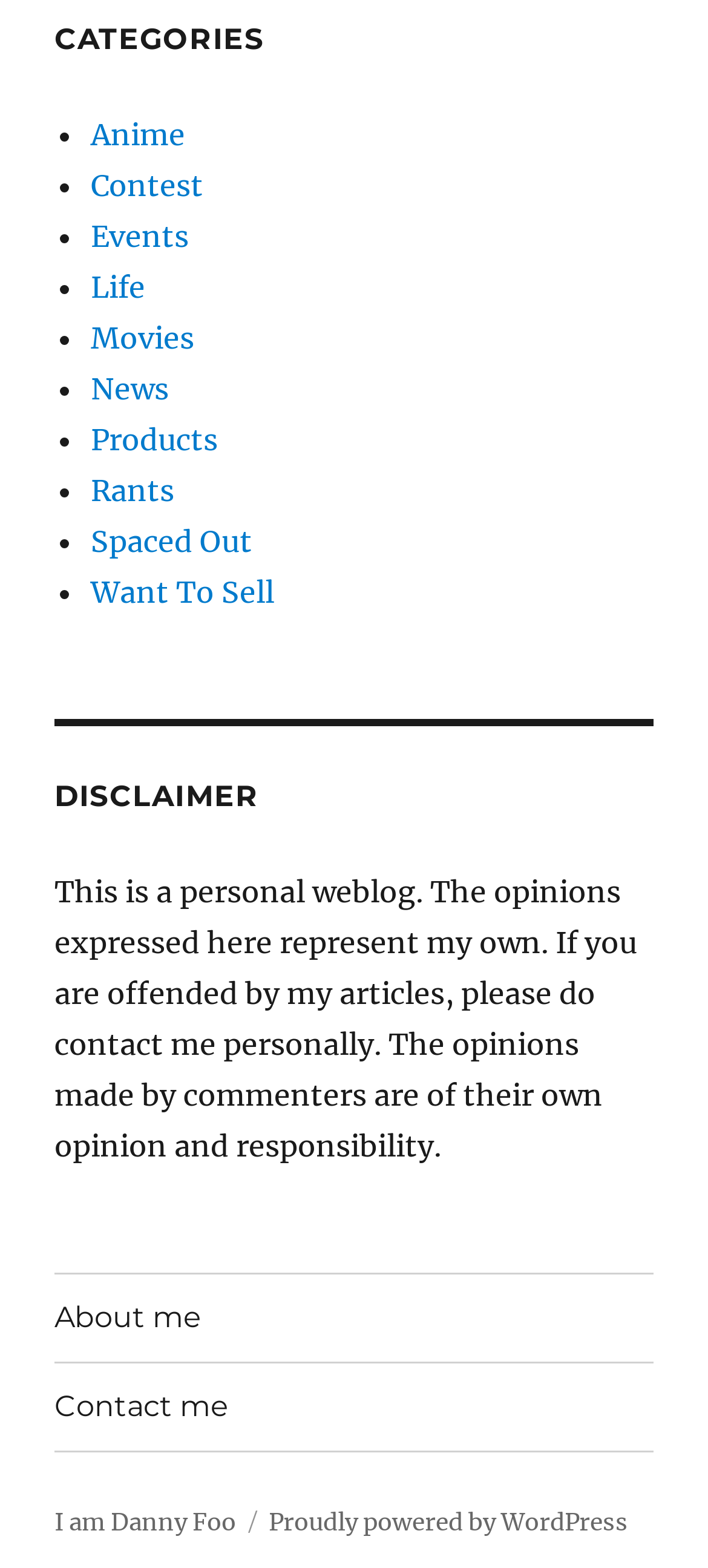Utilize the details in the image to give a detailed response to the question: What platform is this website built on?

The footer section of the webpage contains a link that says 'Proudly powered by WordPress', indicating that the website is built on the WordPress platform.